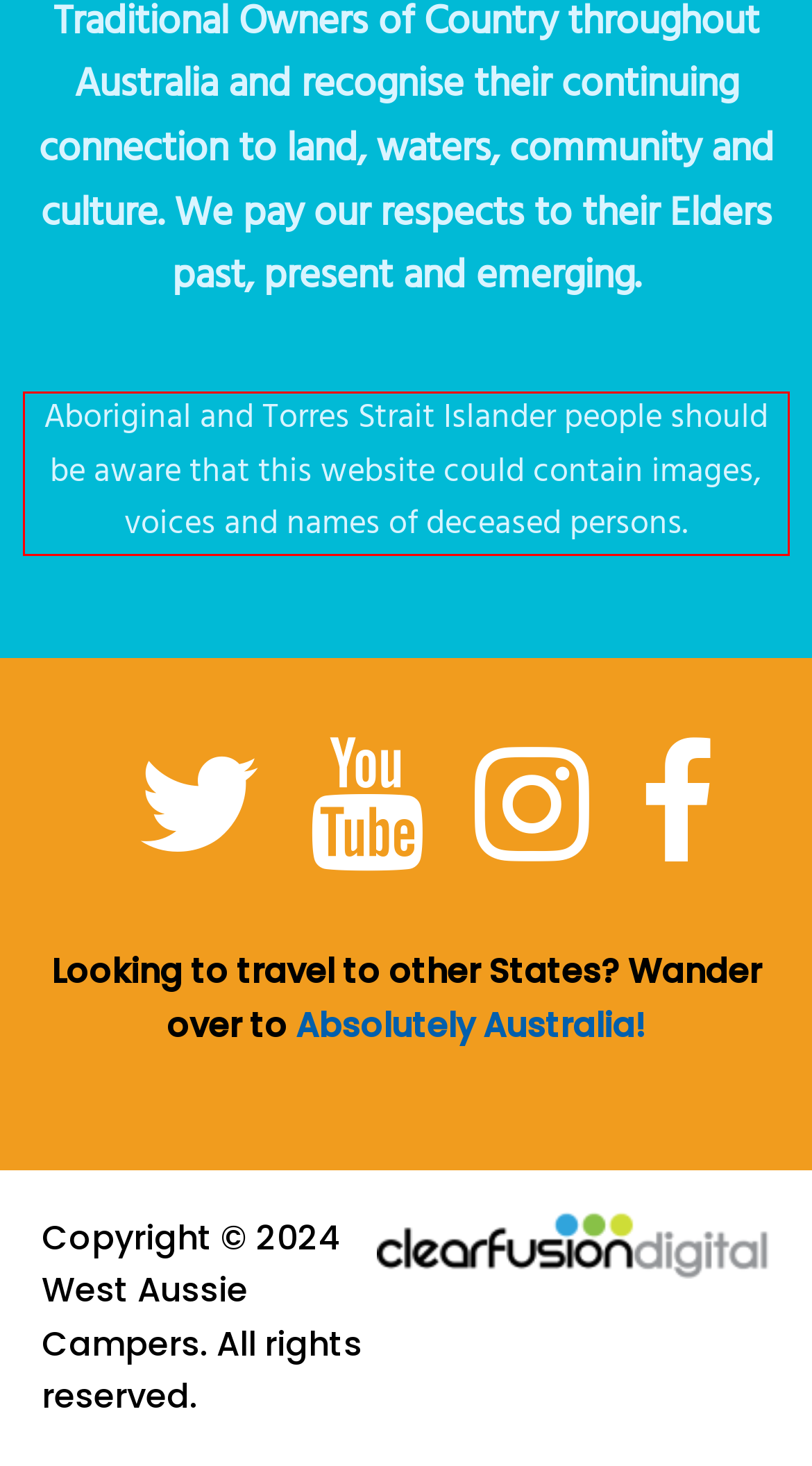Using the provided webpage screenshot, recognize the text content in the area marked by the red bounding box.

Aboriginal and Torres Strait Islander people should be aware that this website could contain images, voices and names of deceased persons.